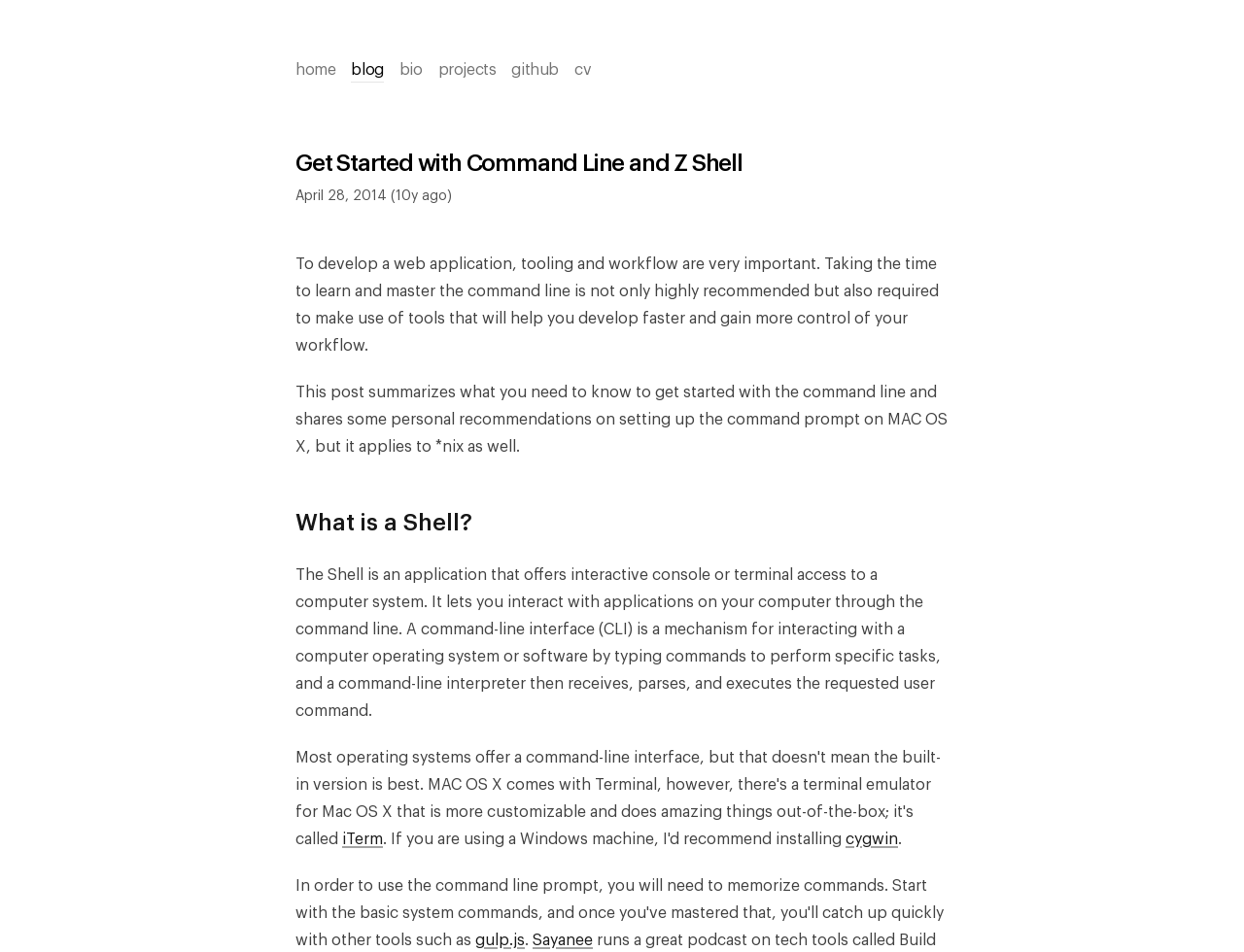Show the bounding box coordinates of the element that should be clicked to complete the task: "check the blog".

[0.276, 0.057, 0.315, 0.09]